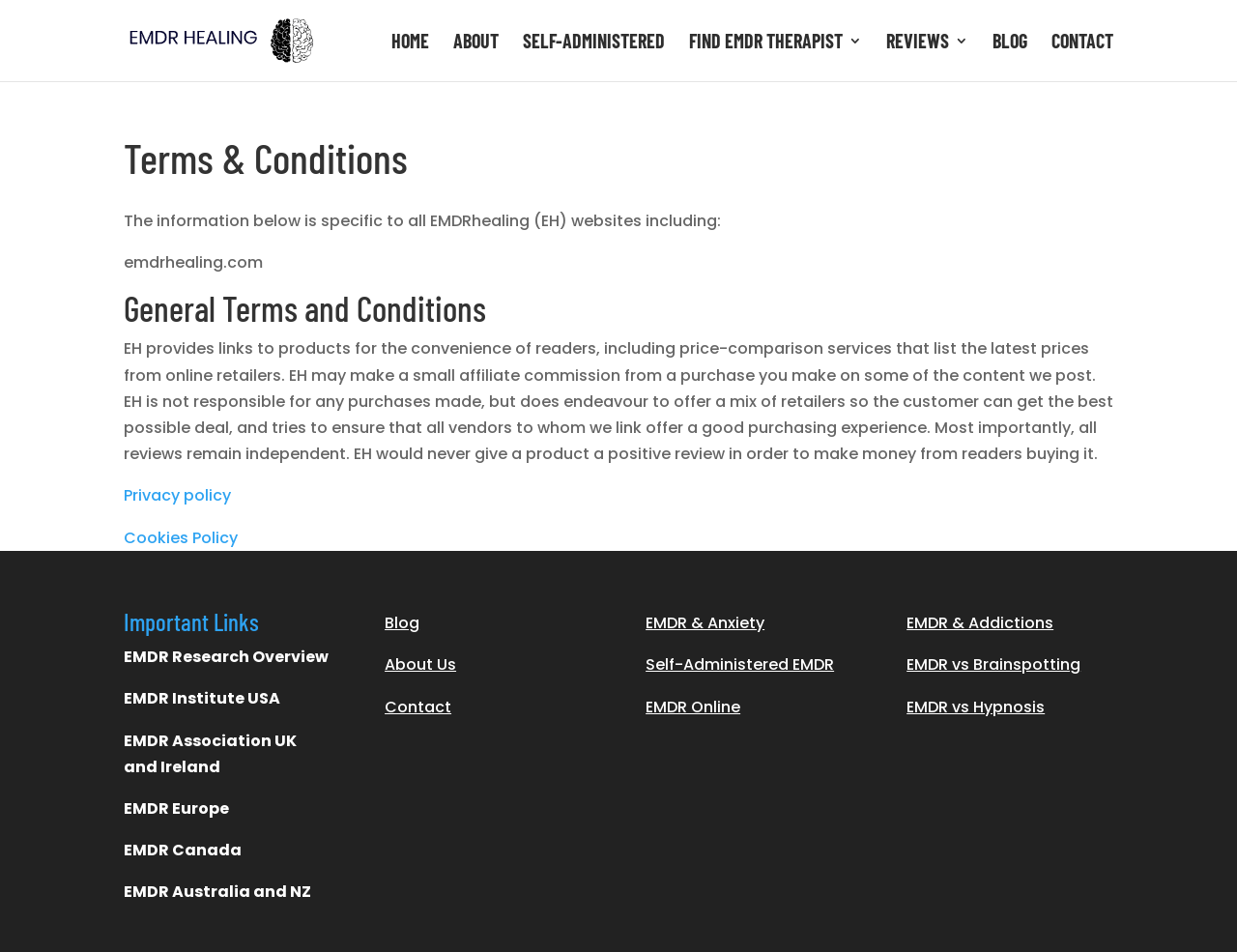Please determine the heading text of this webpage.

Terms & Conditions